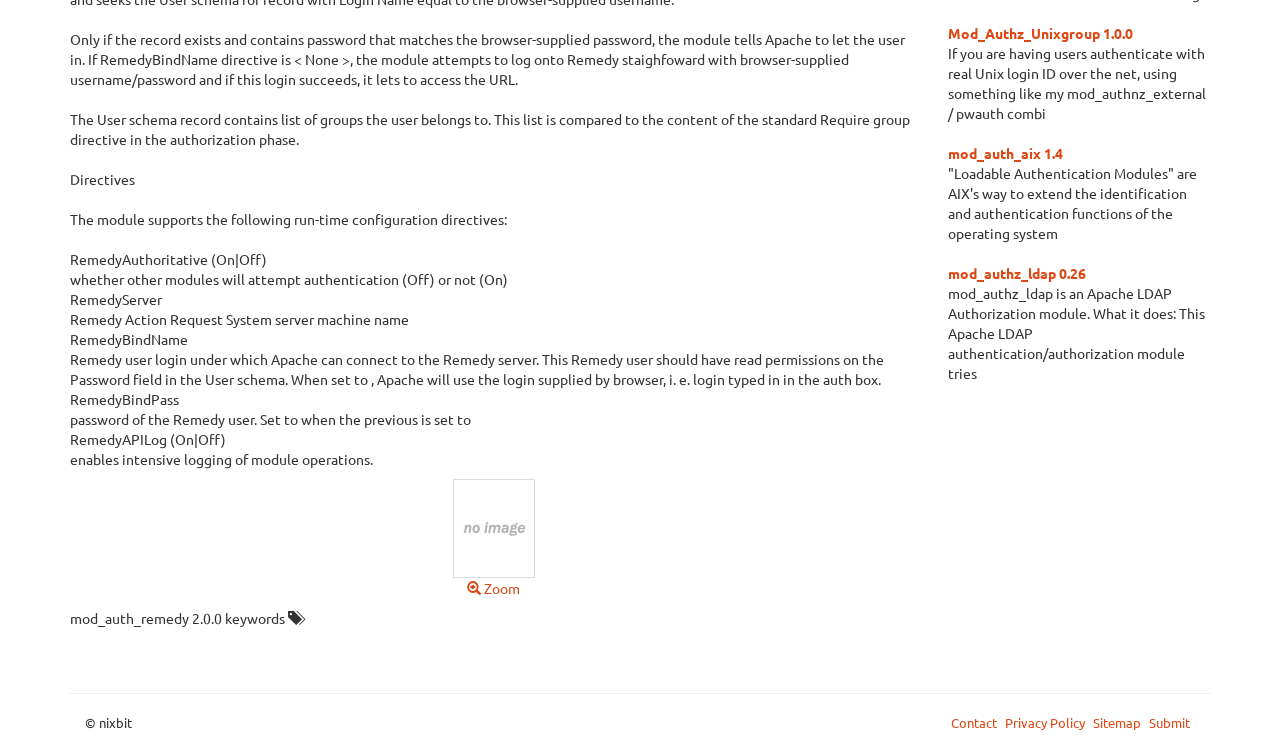From the element description: "Mod_Authz_Unixgroup 1.0.0", extract the bounding box coordinates of the UI element. The coordinates should be expressed as four float numbers between 0 and 1, in the order [left, top, right, bottom].

[0.74, 0.033, 0.885, 0.057]